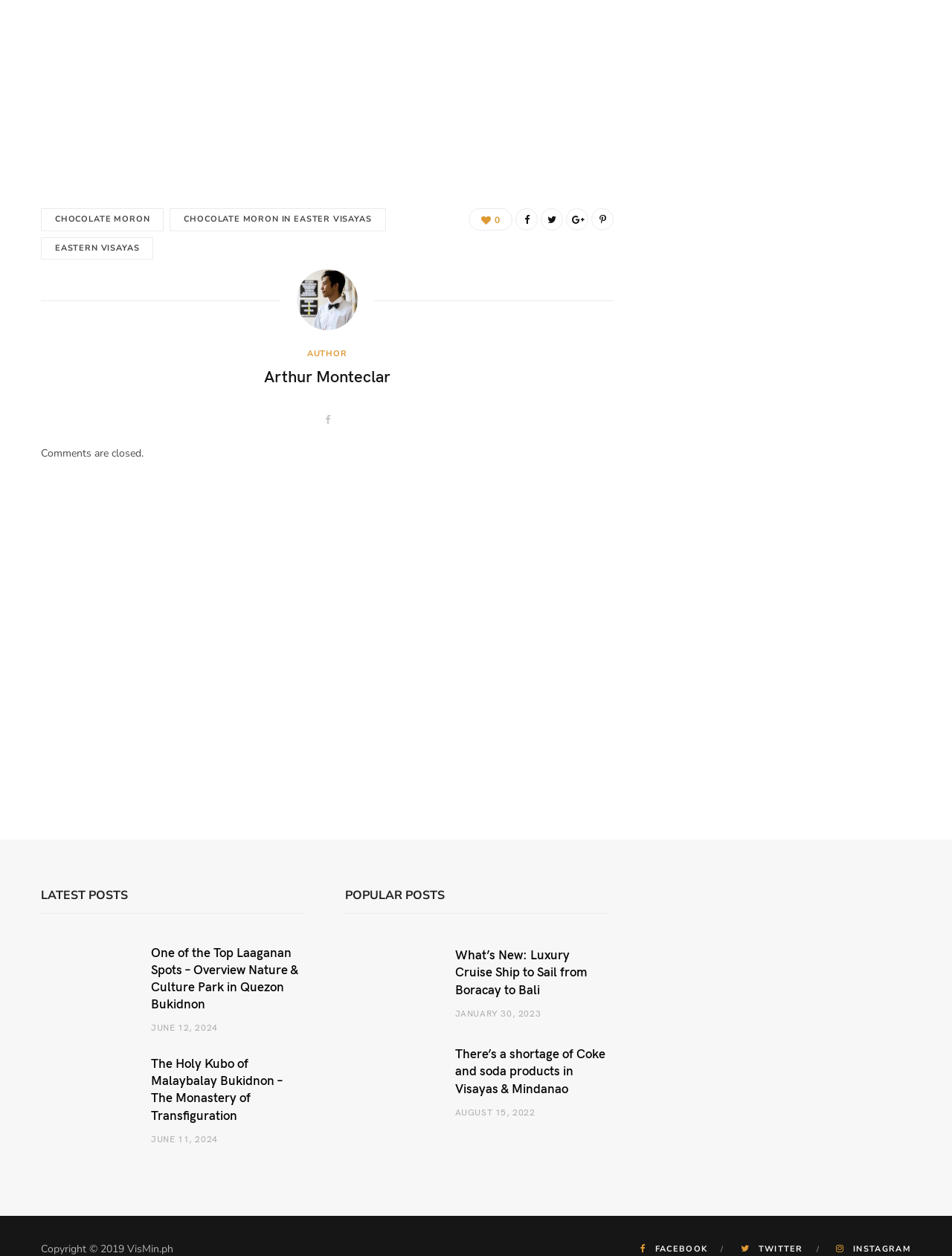Determine the bounding box for the UI element that matches this description: "Chocolate Moron".

[0.043, 0.166, 0.172, 0.184]